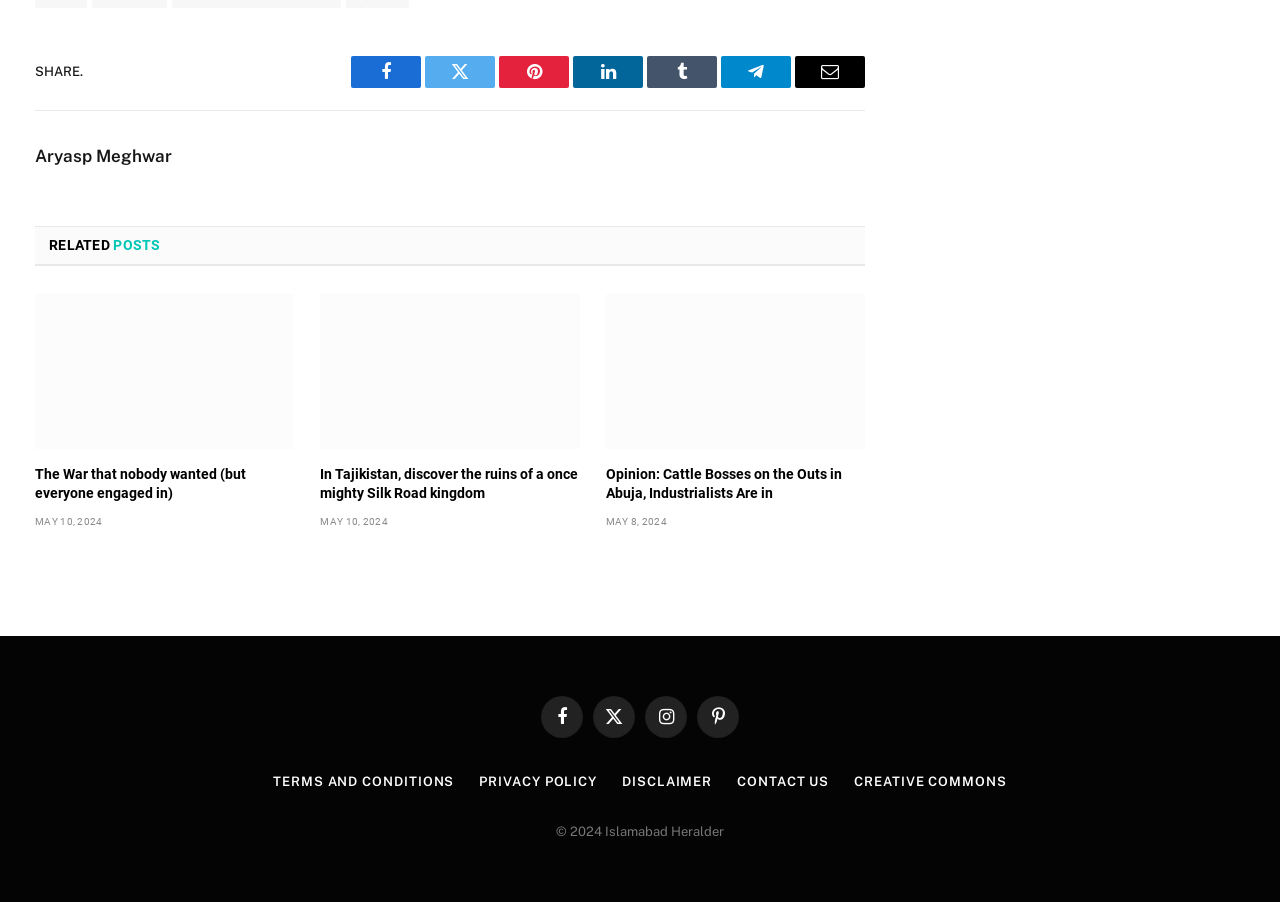Please determine the bounding box of the UI element that matches this description: Terms and Conditions. The coordinates should be given as (top-left x, top-left y, bottom-right x, bottom-right y), with all values between 0 and 1.

[0.213, 0.858, 0.355, 0.874]